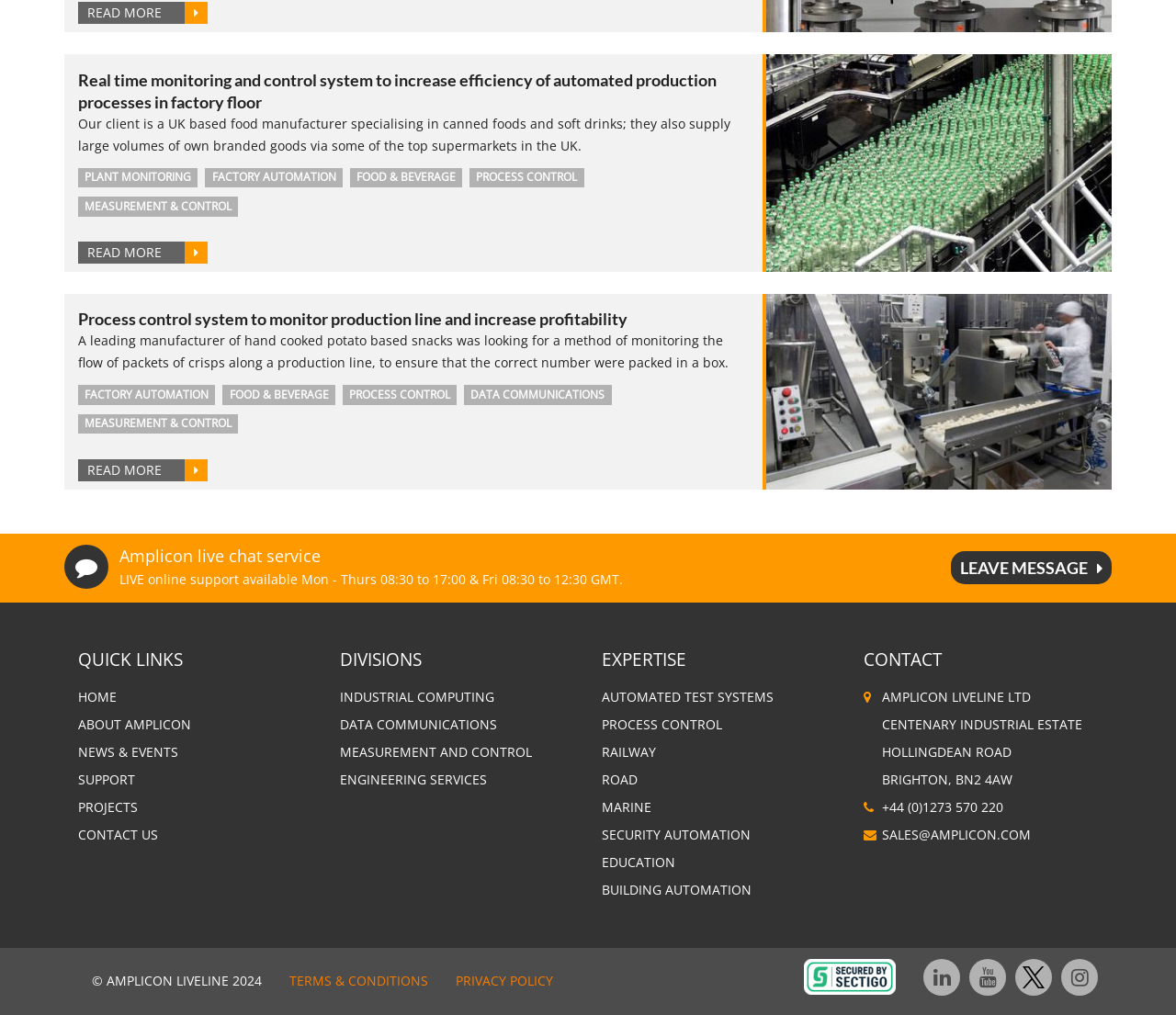Specify the bounding box coordinates of the region I need to click to perform the following instruction: "Contact Amplicon Liveline Ltd". The coordinates must be four float numbers in the range of 0 to 1, i.e., [left, top, right, bottom].

[0.734, 0.673, 0.934, 0.701]